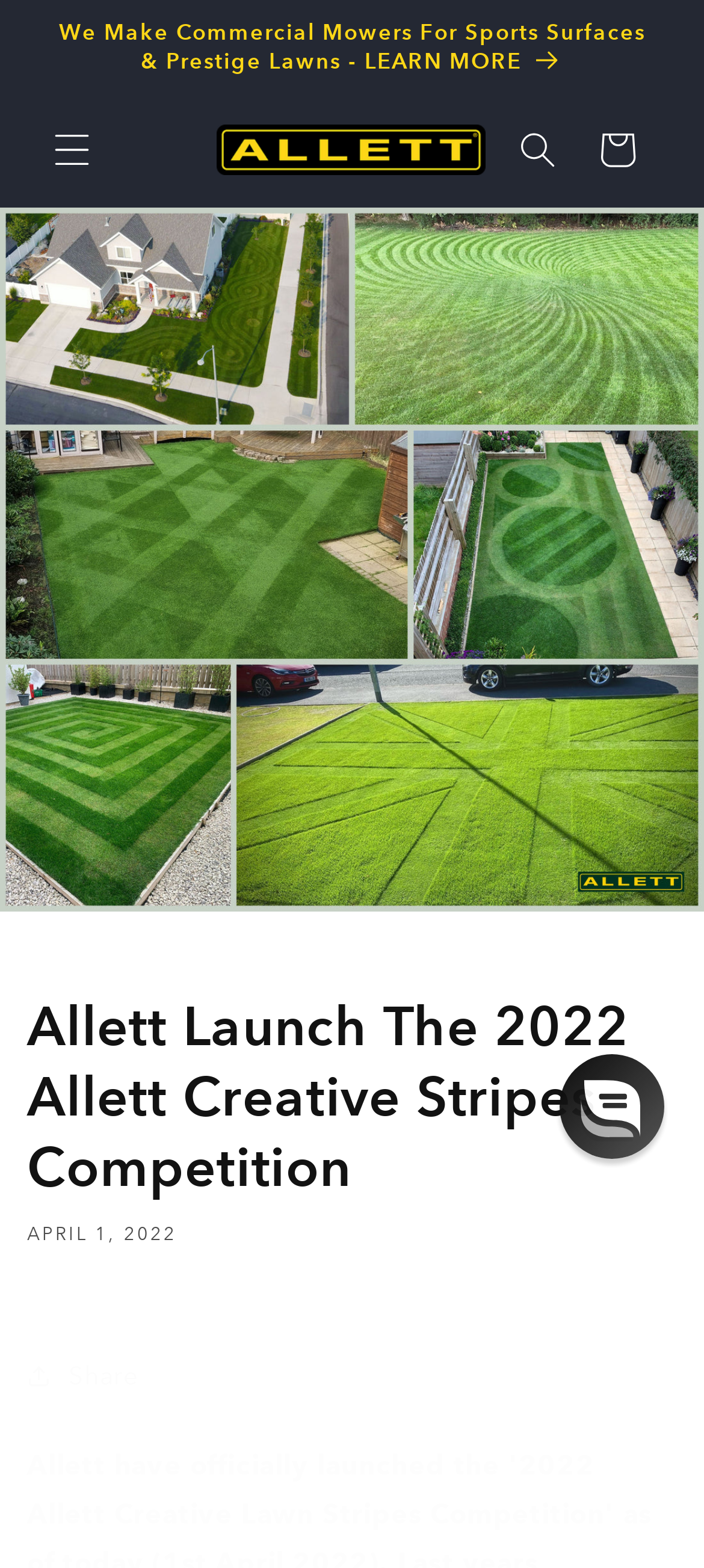Utilize the details in the image to thoroughly answer the following question: Can users share the competition on social media?

I found the answer by looking at the details section of the webpage, which contains a button labeled 'Share'. This button suggests that users can share the competition on social media.